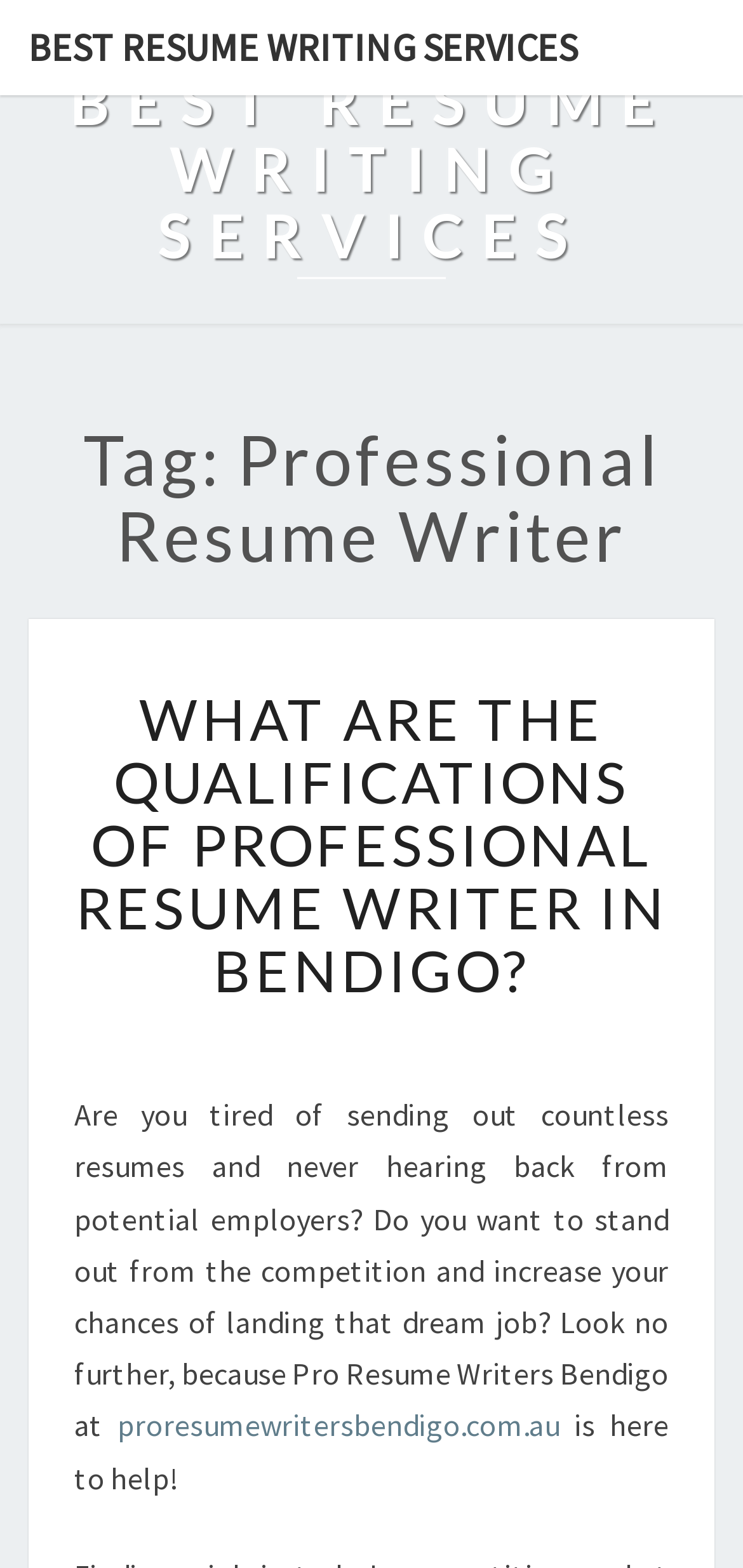Identify and extract the heading text of the webpage.

Tag: Professional Resume Writer